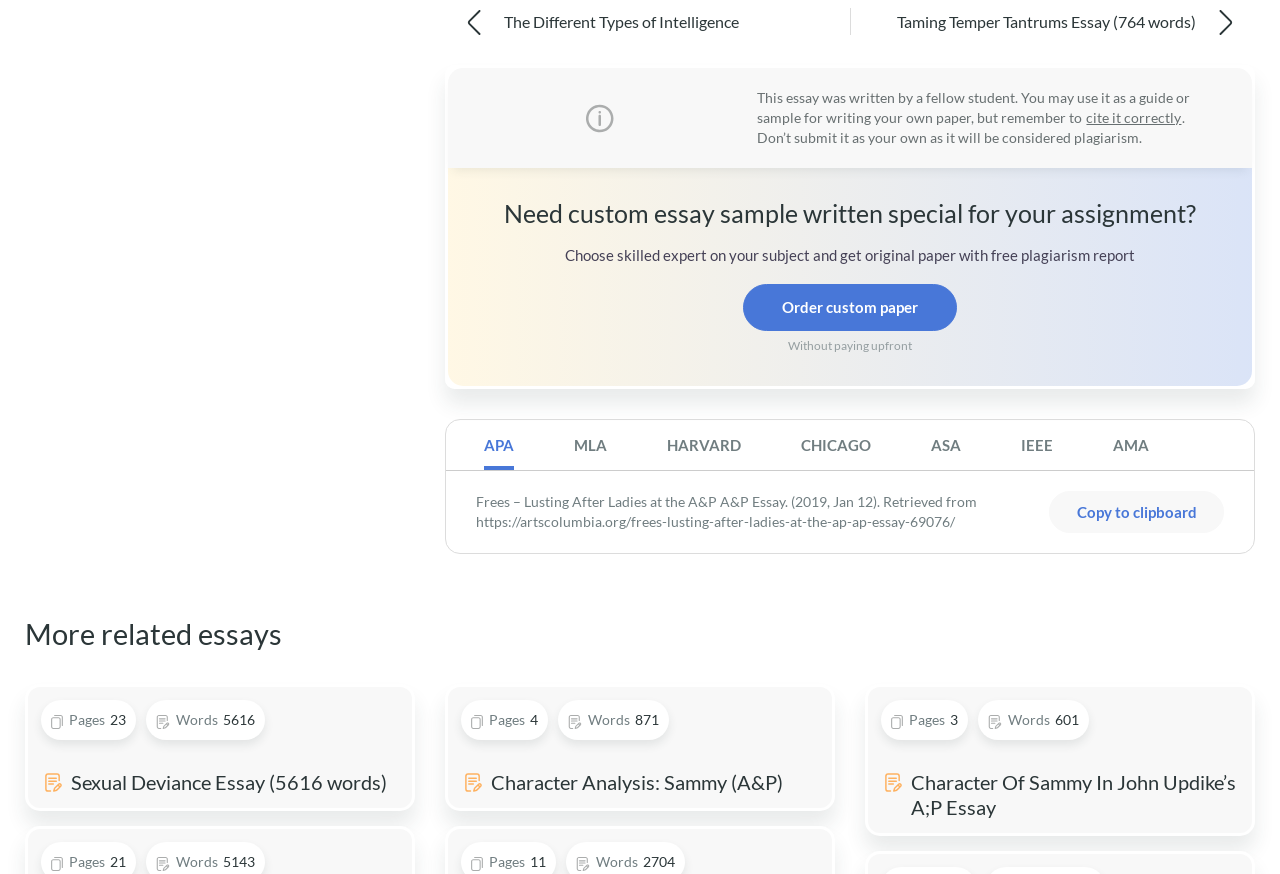Using the webpage screenshot and the element description Copy to clipboard, determine the bounding box coordinates. Specify the coordinates in the format (top-left x, top-left y, bottom-right x, bottom-right y) with values ranging from 0 to 1.

[0.82, 0.562, 0.956, 0.61]